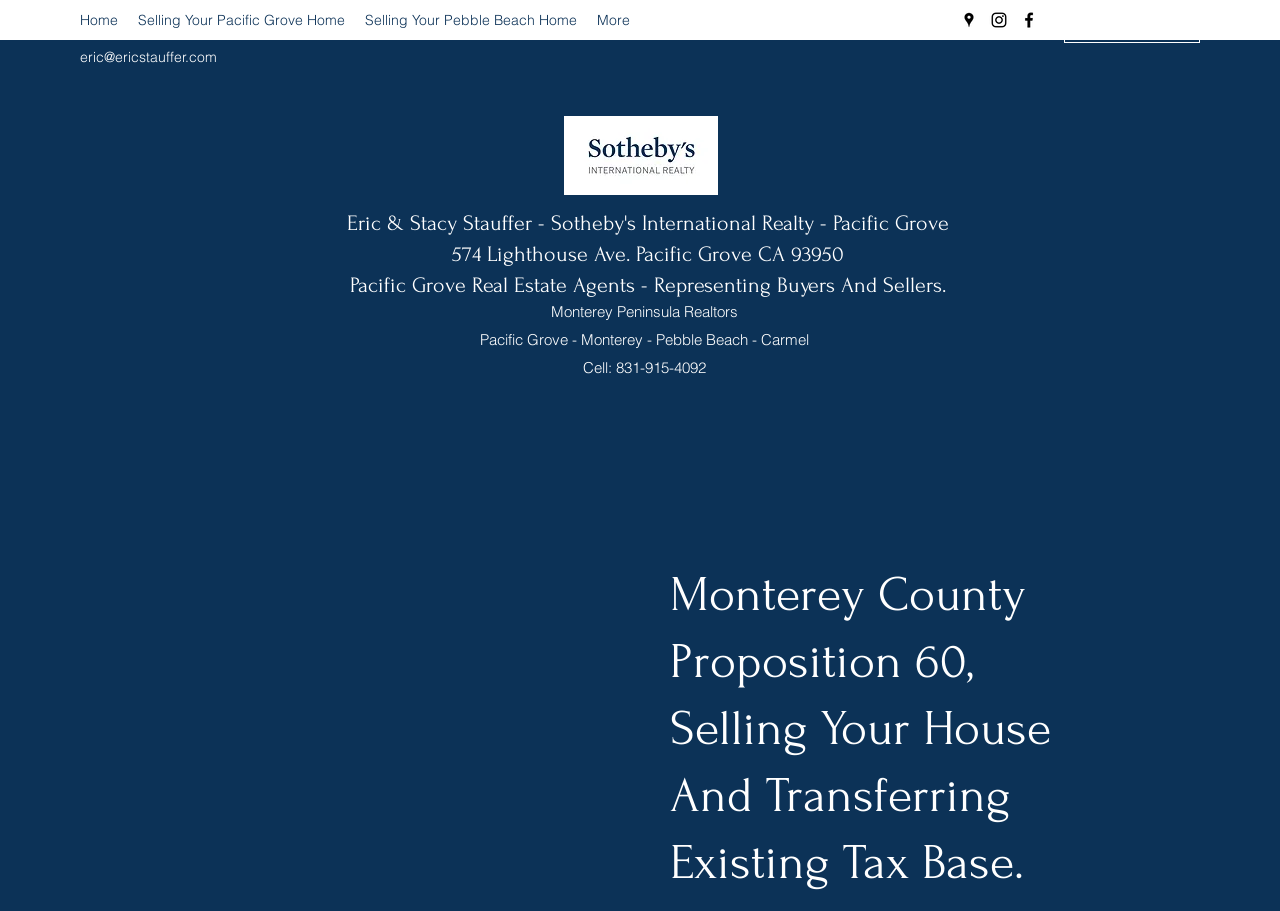How many social media links are there?
Look at the image and provide a detailed response to the question.

I counted the number of link elements under the 'Social Bar' list, which are 'Google Places', 'Instagram', and 'Facebook', and found that there are 3 social media links.